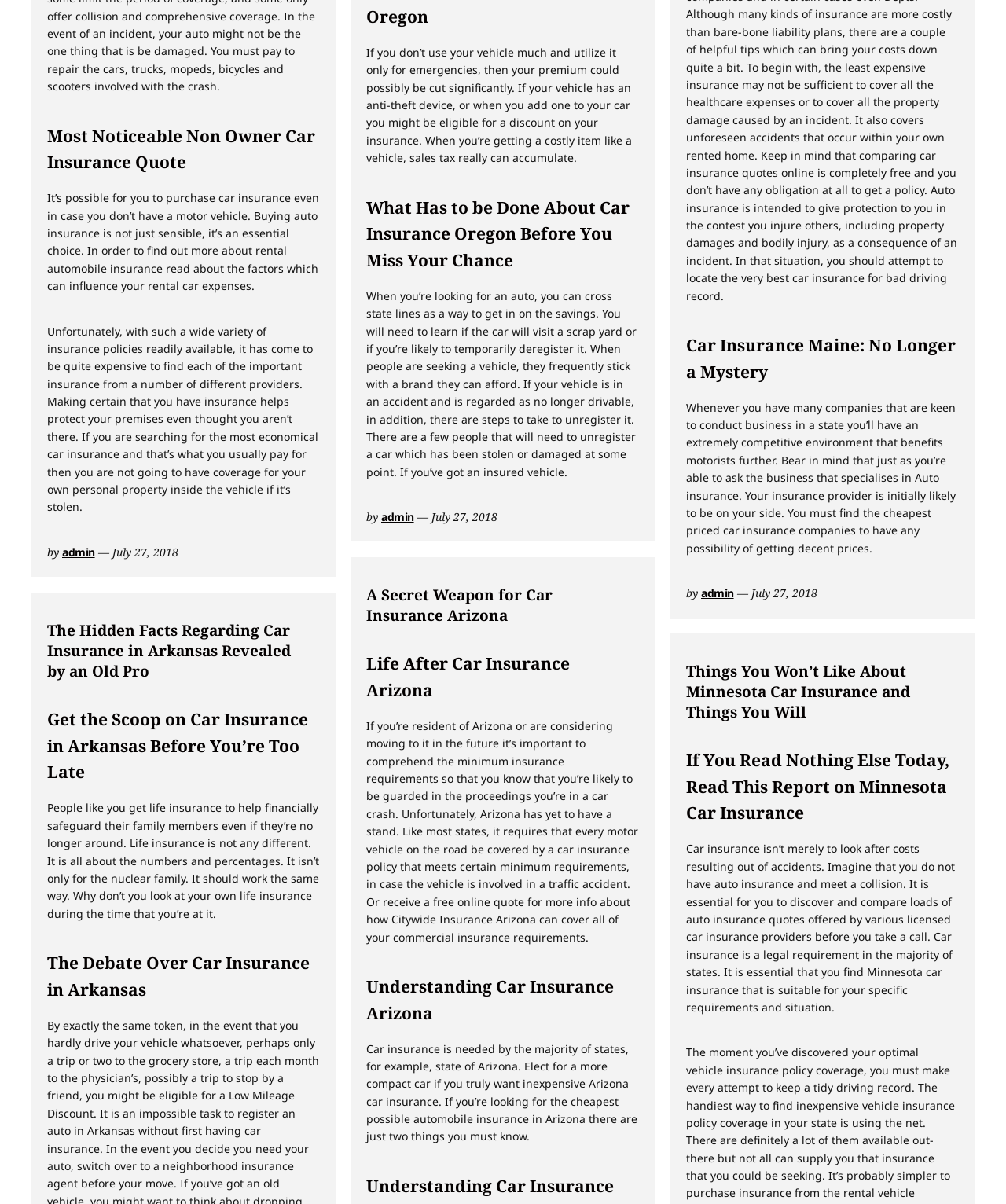How many footers are on the webpage?
Answer the question based on the image using a single word or a brief phrase.

2